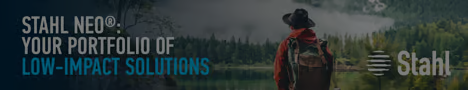Offer an in-depth caption for the image presented.

The image features a promotional banner for "Stahl Neo®," showcasing a scenic outdoor setting with a person dressed in outdoor gear, including a red jacket and a backpack. The text prominently highlights "YOUR PORTFOLIO OF LOW-IMPACT SOLUTIONS," emphasizing Stahl's commitment to sustainable practices in their offerings. The background illustrates a lush natural landscape, suggesting an eco-friendly approach, which aligns with the message of low-impact solutions. This banner is part of an advertisement featured on a webpage dedicated to news and insights in the leather industry, indicating Stahl's focus on integrating sustainability into their product portfolio.